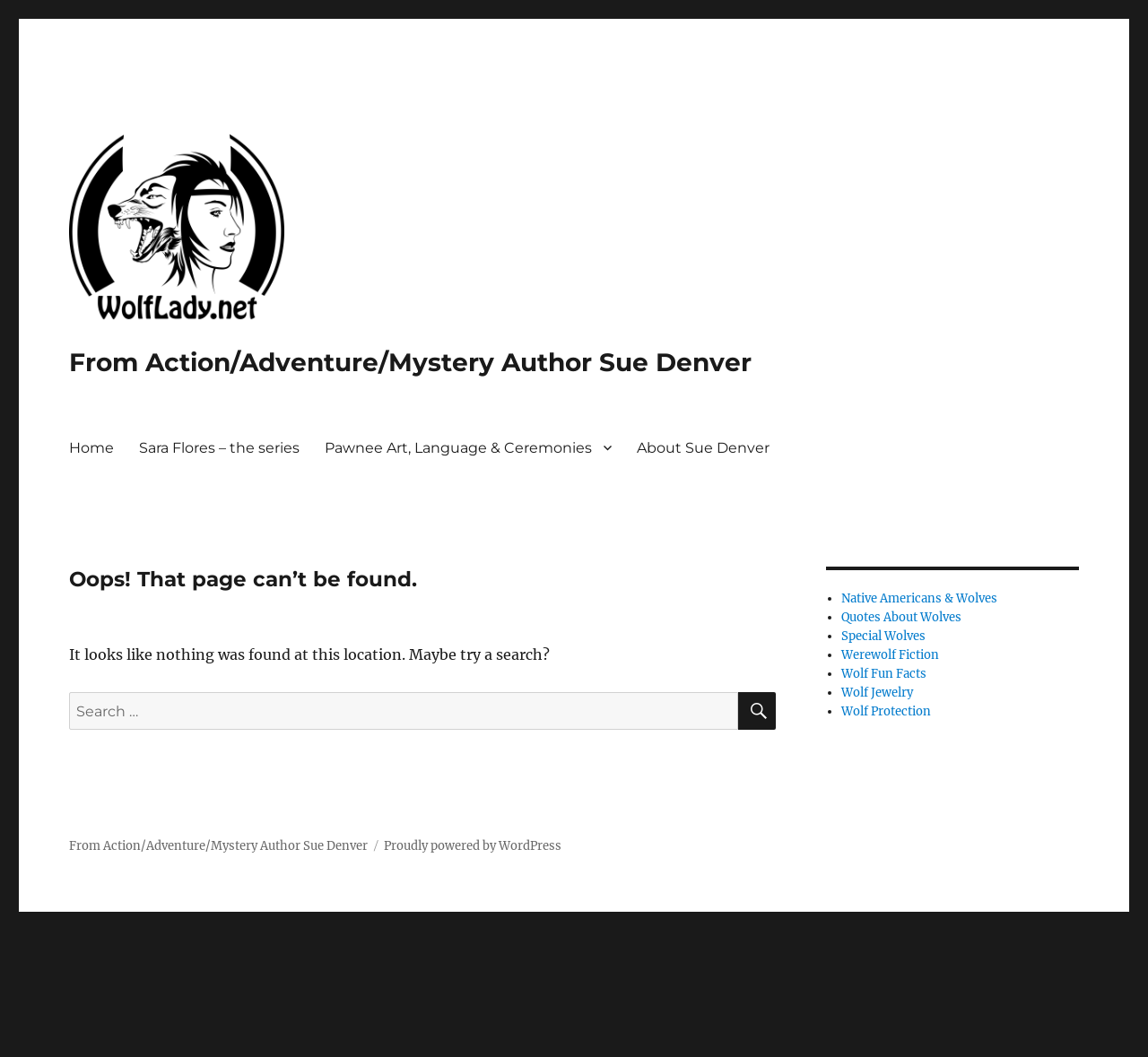Convey a detailed summary of the webpage, mentioning all key elements.

This webpage is a 404 error page from the website of Action/Adventure/Mystery author Sue Denver. At the top, there is a link and an image with the same text "From Action/Adventure/Mystery Author Sue Denver". Below this, there is a primary navigation menu with five links: "Home", "Sara Flores – the series", "Pawnee Art, Language & Ceremonies", and "About Sue Denver".

The main content of the page is a header that reads "Oops! That page can’t be found." followed by a paragraph of text that says "It looks like nothing was found at this location. Maybe try a search?". Below this, there is a search bar with a label "Search for:" and a search button with a magnifying glass icon.

To the right of the main content, there is a complementary section with a list of links, each preceded by a bullet point. The links are to various topics related to wolves, including "Native Americans & Wolves", "Quotes About Wolves", "Special Wolves", "Werewolf Fiction", "Wolf Fun Facts", "Wolf Jewelry", and "Wolf Protection".

At the bottom of the page, there is a footer section with two links: one to the author's website and another to WordPress, indicating that the website is powered by WordPress.